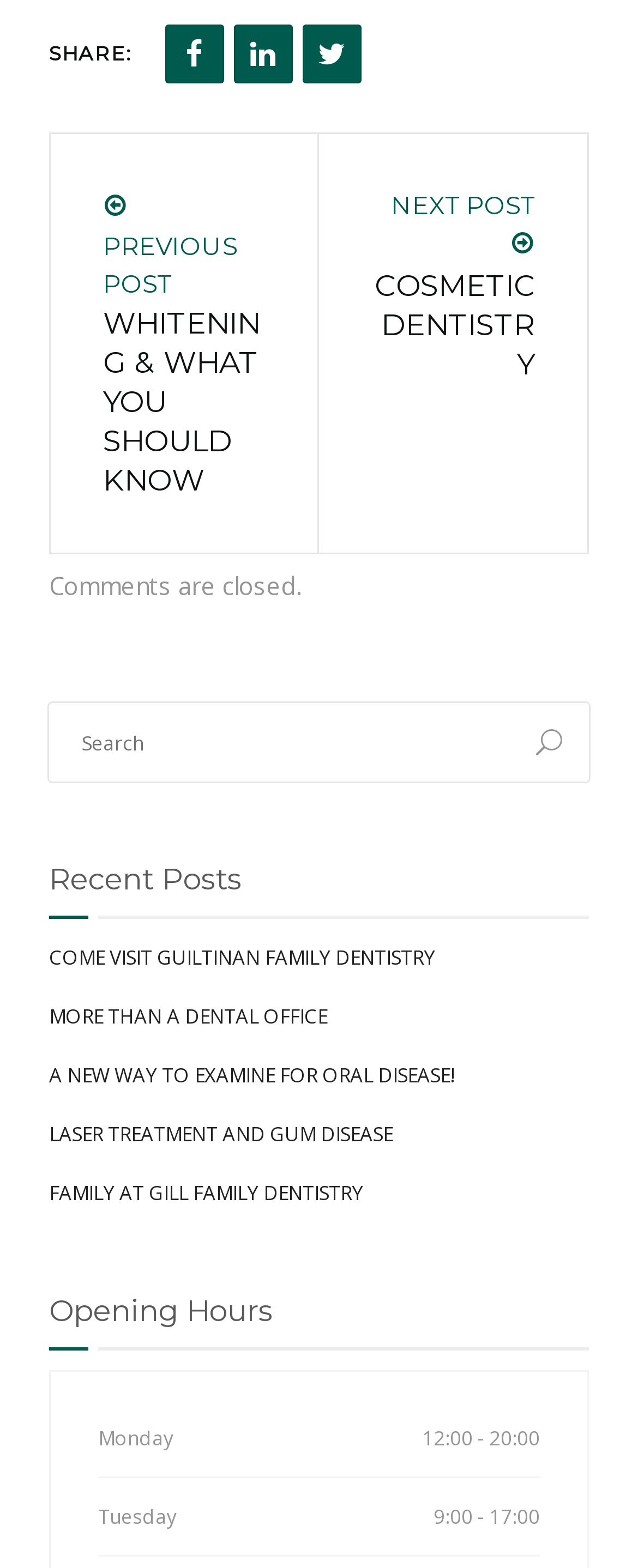How many social media links are there?
Please respond to the question with a detailed and thorough explanation.

I counted the number of social media links at the top of the page, which are '', '', and ''. There are 3 social media links in total.